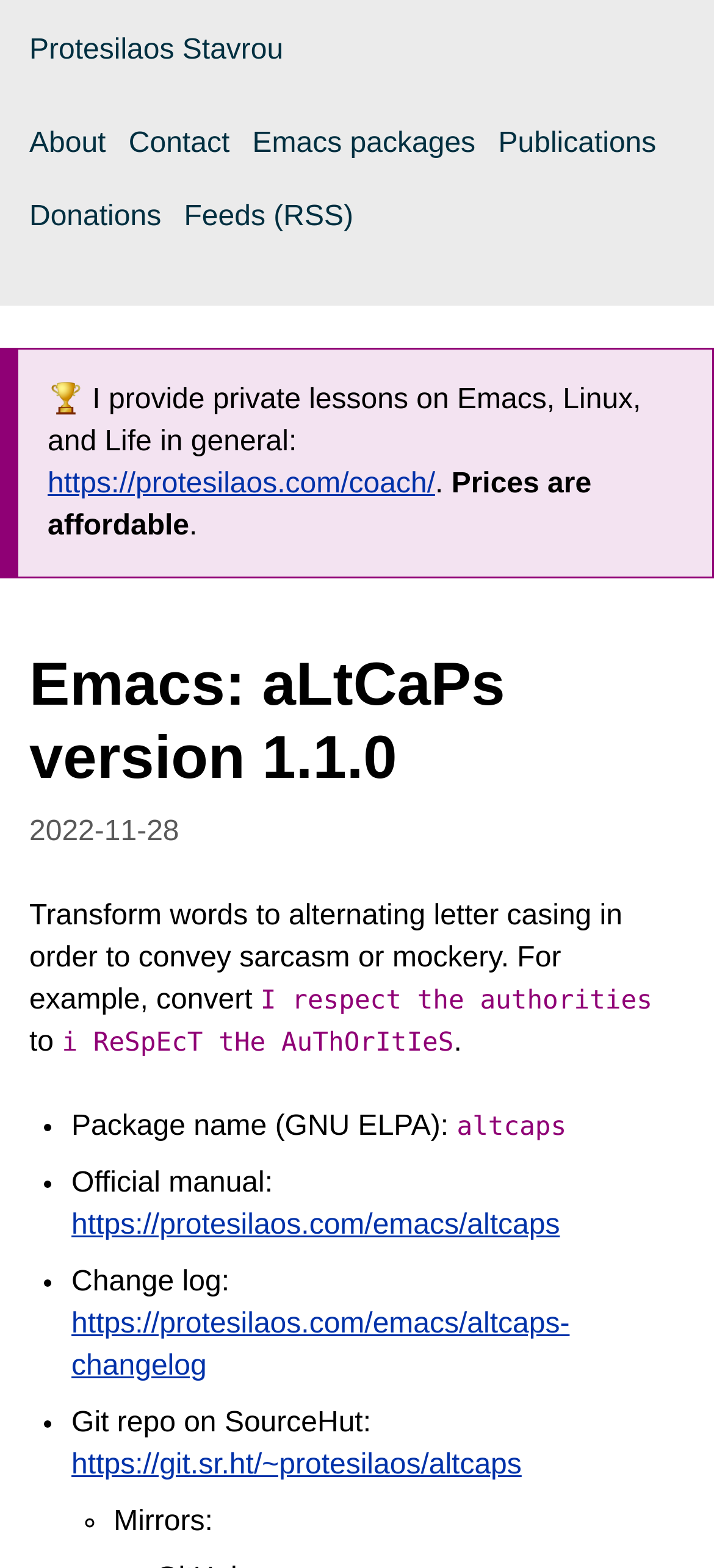Please specify the bounding box coordinates of the region to click in order to perform the following instruction: "check the official manual".

[0.1, 0.772, 0.784, 0.792]